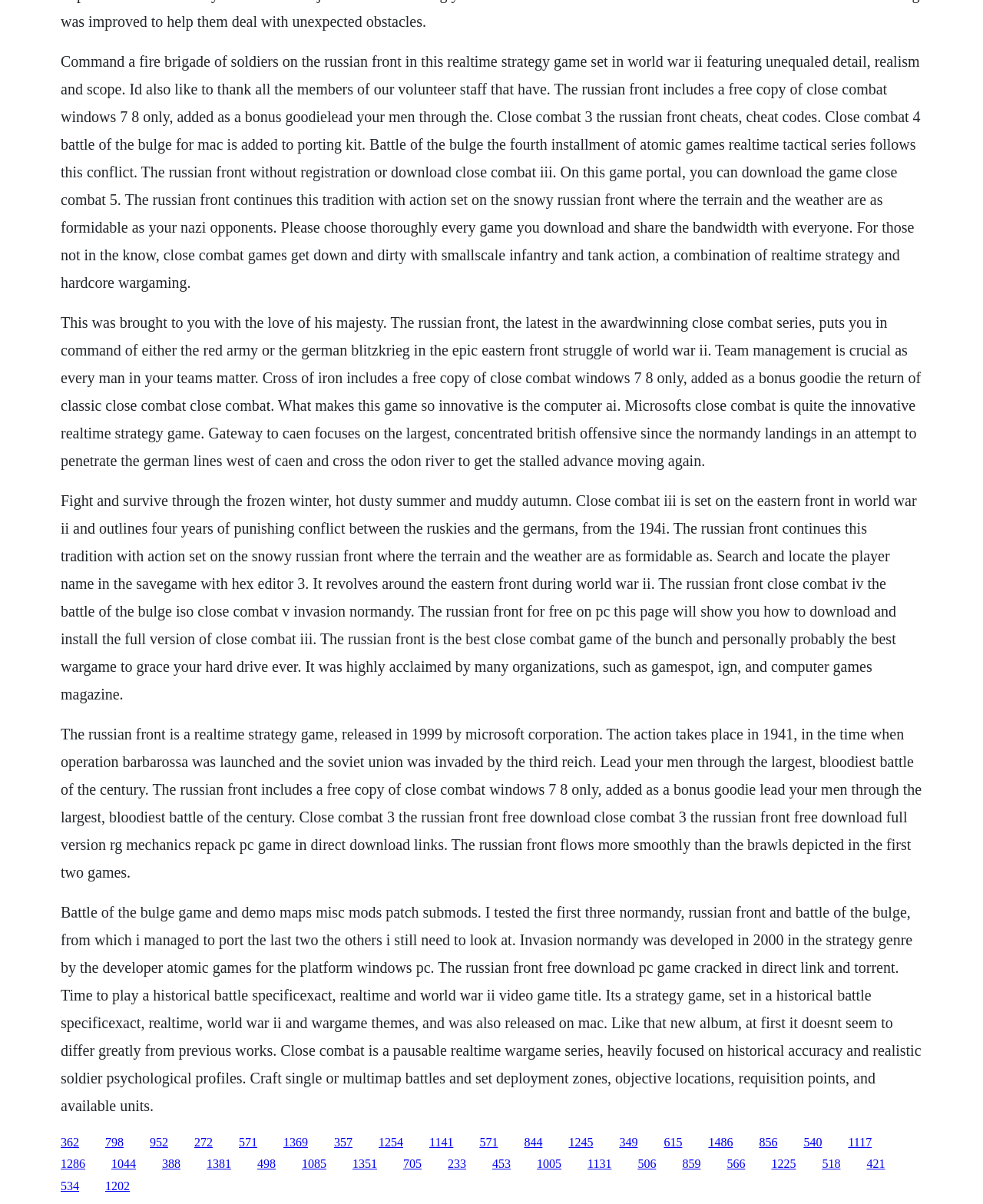Please provide the bounding box coordinates for the element that needs to be clicked to perform the instruction: "Click the link to get Close Combat V Invasion Normandy". The coordinates must consist of four float numbers between 0 and 1, formatted as [left, top, right, bottom].

[0.152, 0.943, 0.171, 0.954]